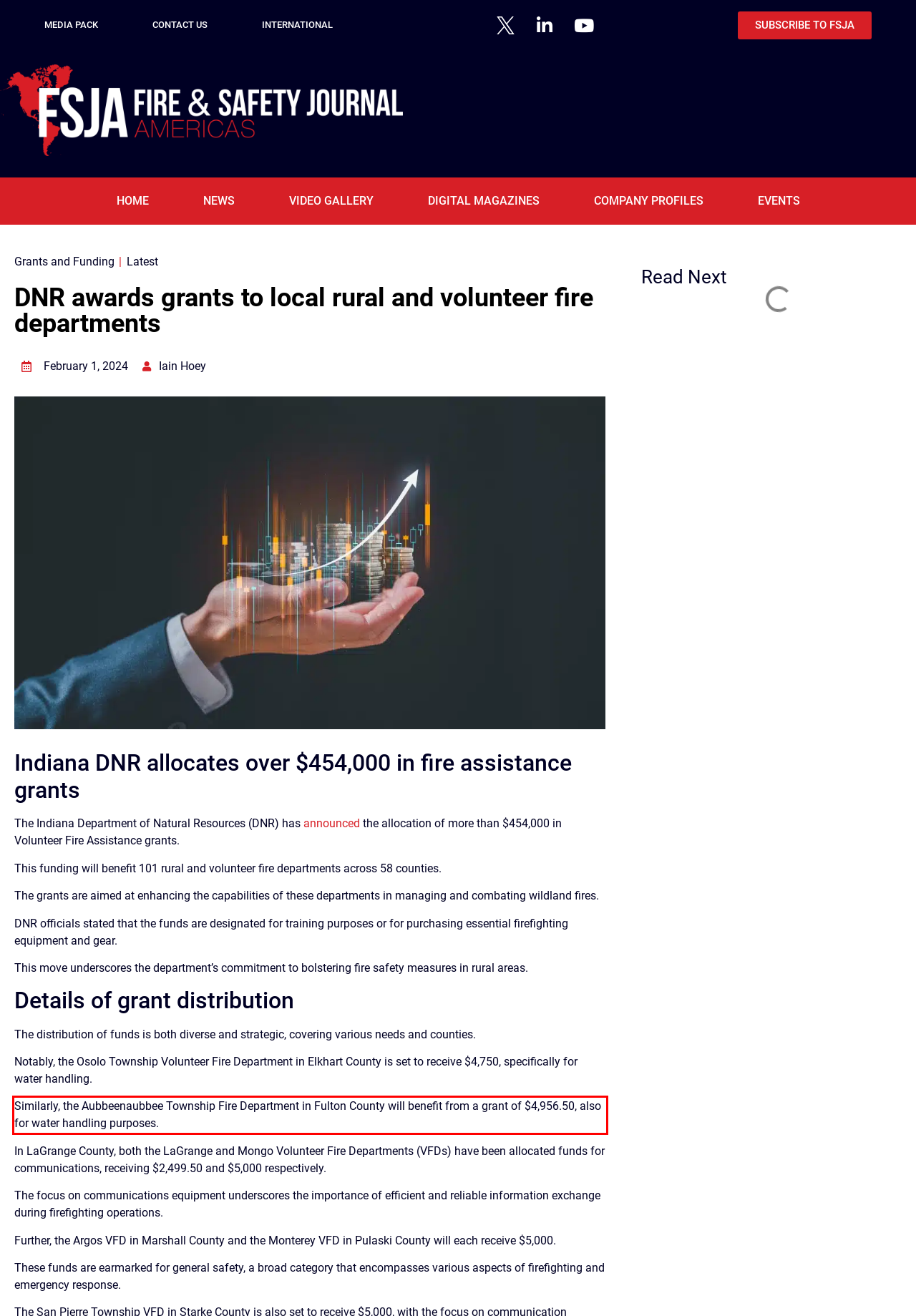You are given a webpage screenshot with a red bounding box around a UI element. Extract and generate the text inside this red bounding box.

Similarly, the Aubbeenaubbee Township Fire Department in Fulton County will benefit from a grant of $4,956.50, also for water handling purposes.